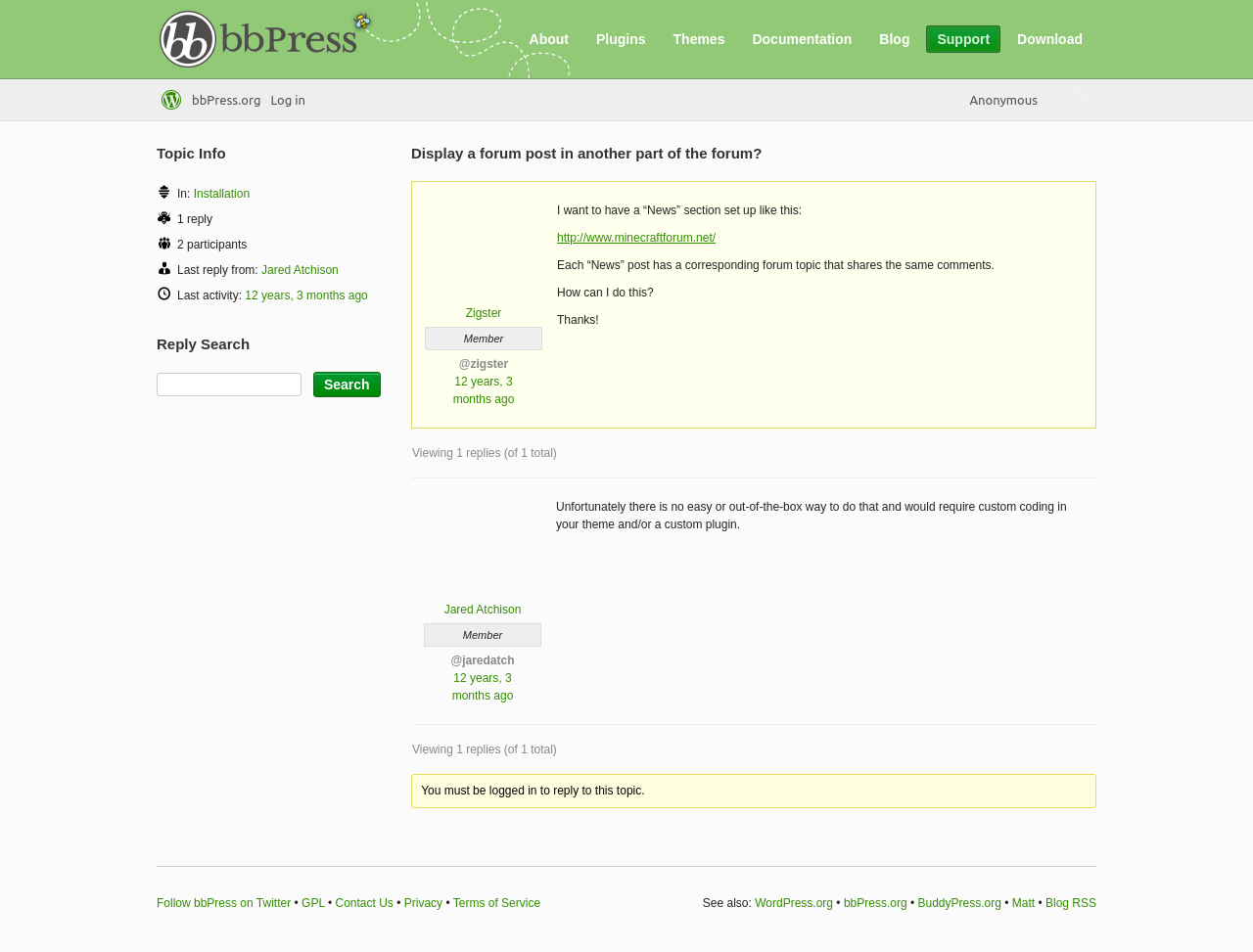Pinpoint the bounding box coordinates for the area that should be clicked to perform the following instruction: "Reply to this topic".

[0.336, 0.823, 0.515, 0.838]